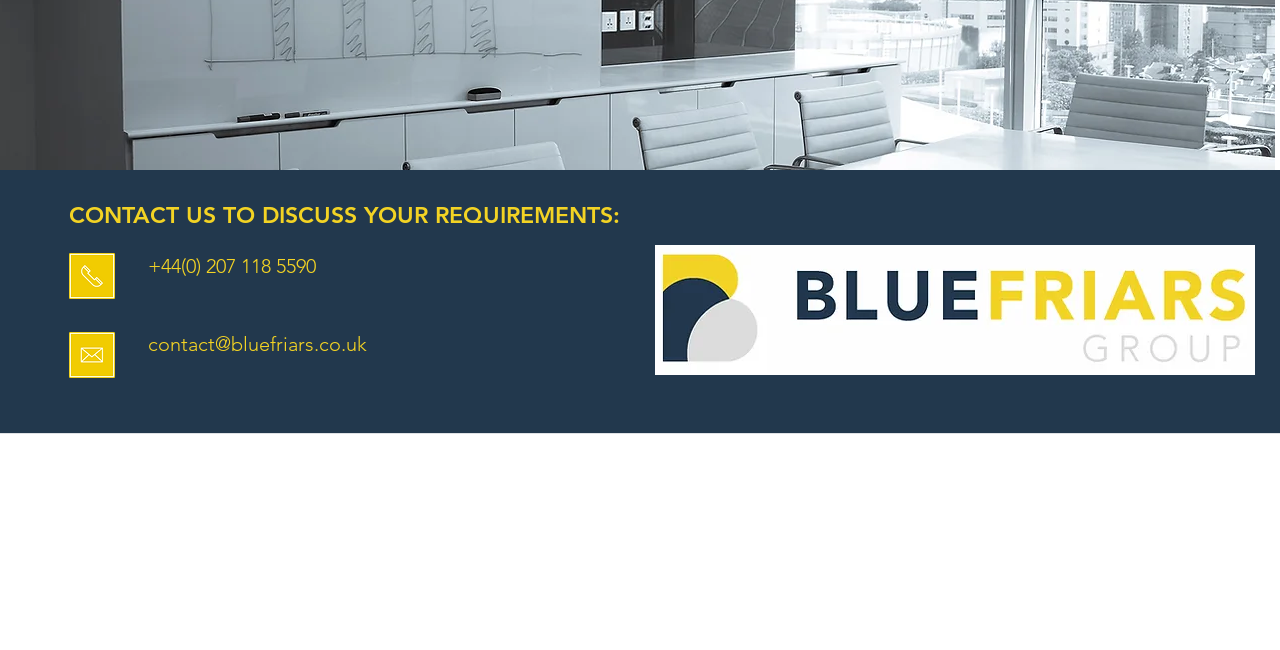Identify the bounding box coordinates for the UI element described as follows: contact@bluefriars.co.uk. Use the format (top-left x, top-left y, bottom-right x, bottom-right y) and ensure all values are floating point numbers between 0 and 1.

[0.116, 0.511, 0.287, 0.548]